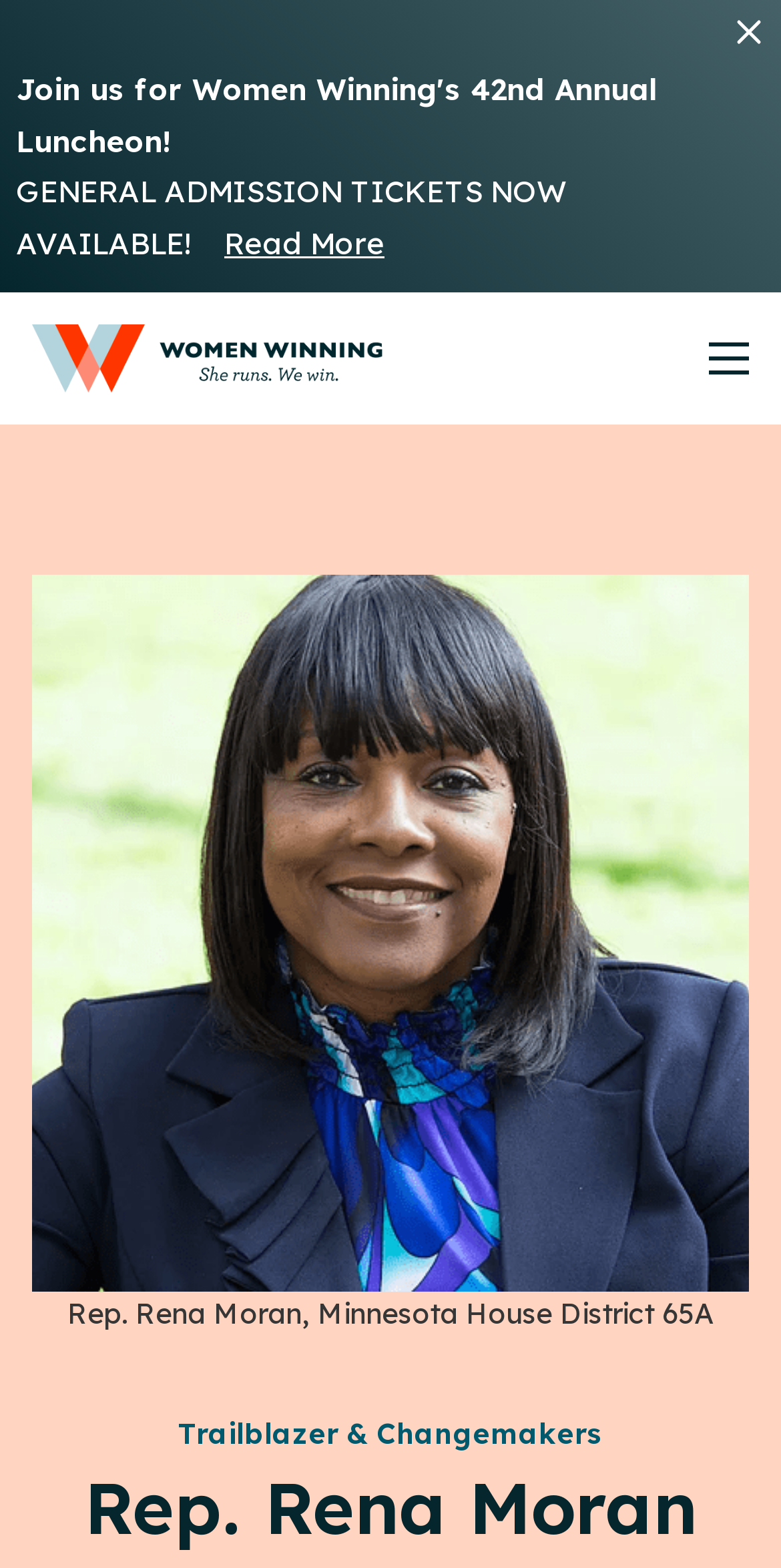Please analyze the image and provide a thorough answer to the question:
What is the organization mentioned on the webpage?

The webpage has a link and an image with the text 'Women Winning', which suggests that it is an organization related to the content of the webpage.